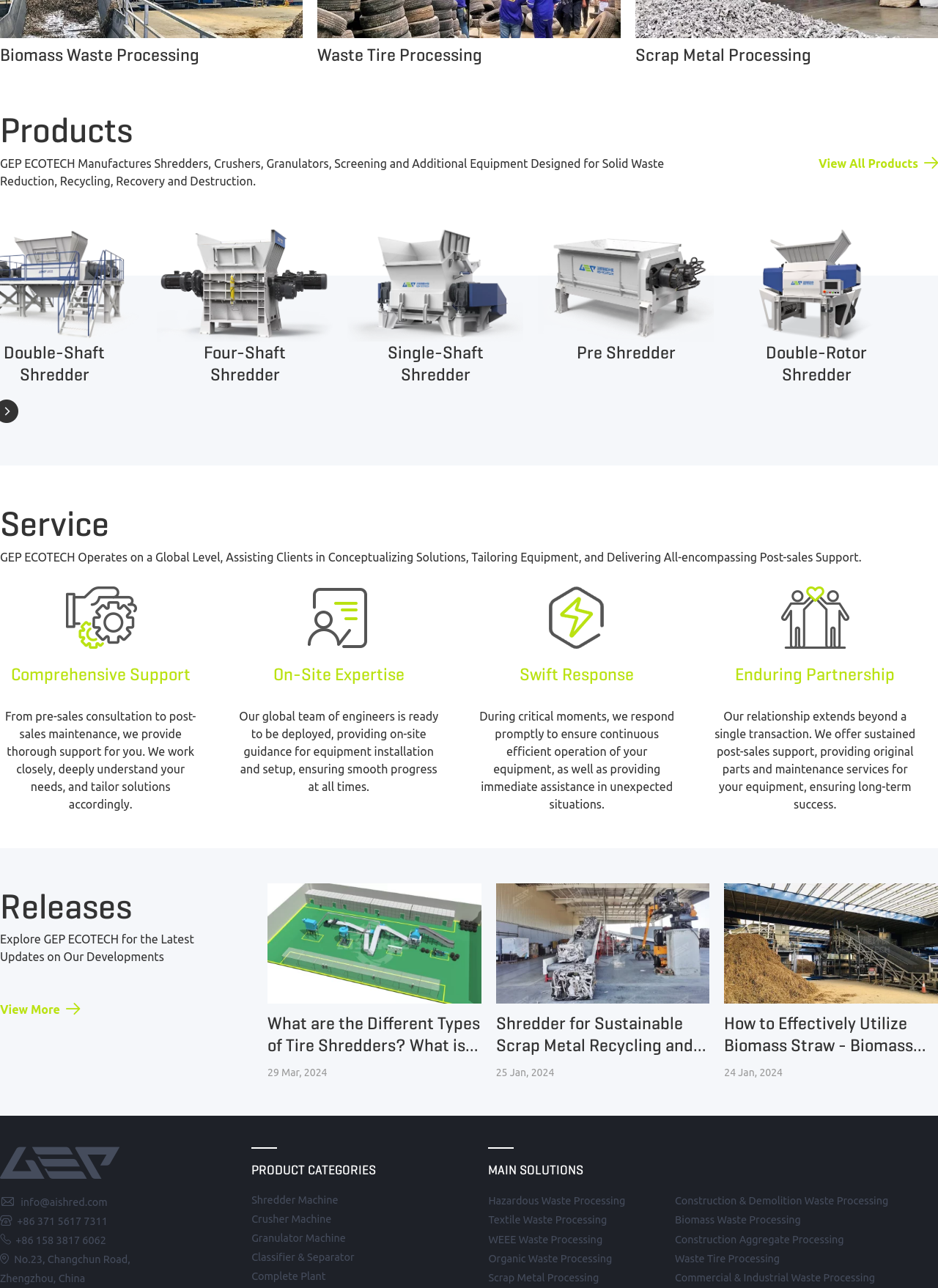Provide the bounding box coordinates of the UI element that matches the description: "View More".

[0.0, 0.777, 0.238, 0.791]